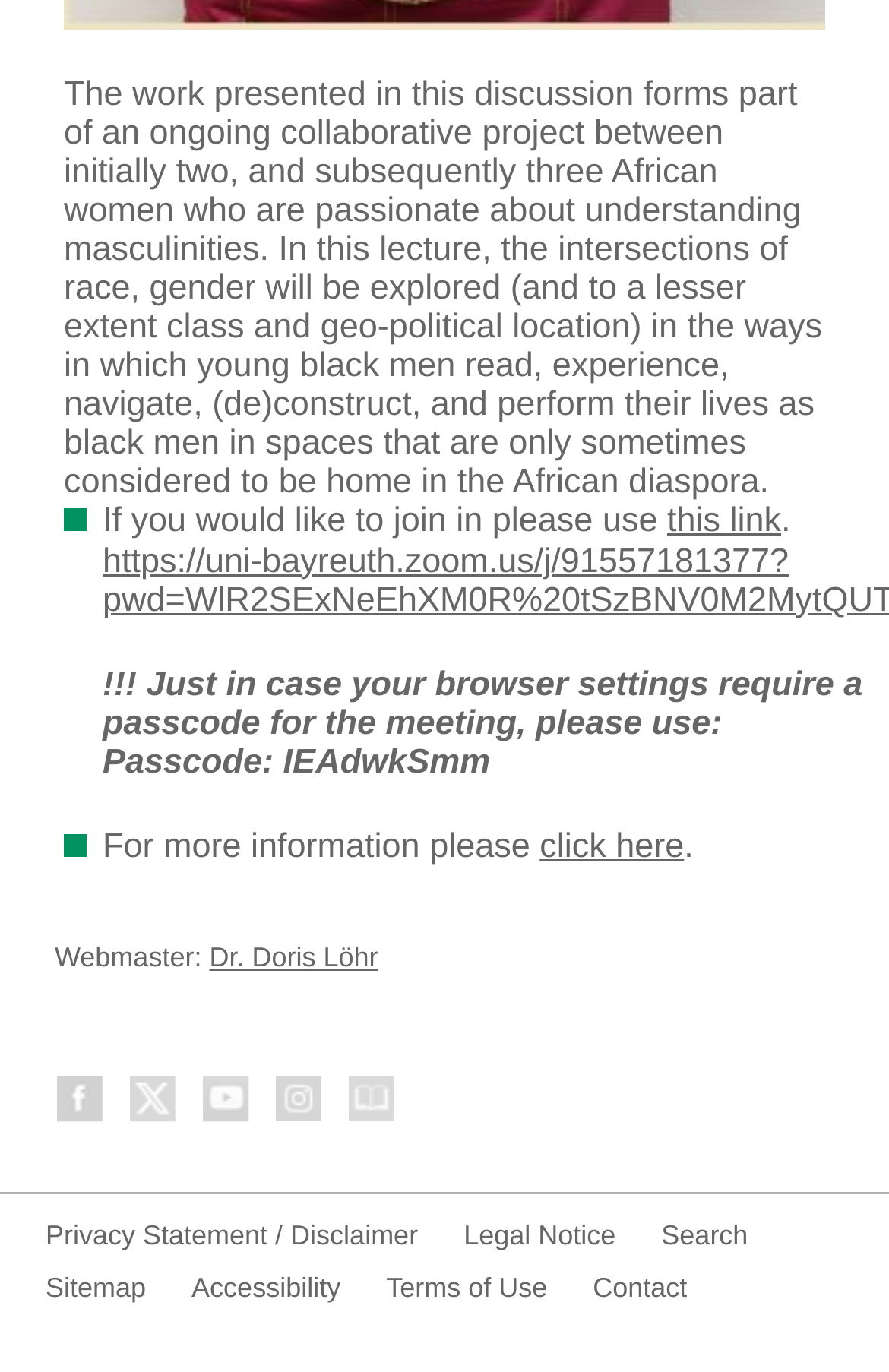What is the purpose of the 'click here' link?
Using the visual information, respond with a single word or phrase.

For more information